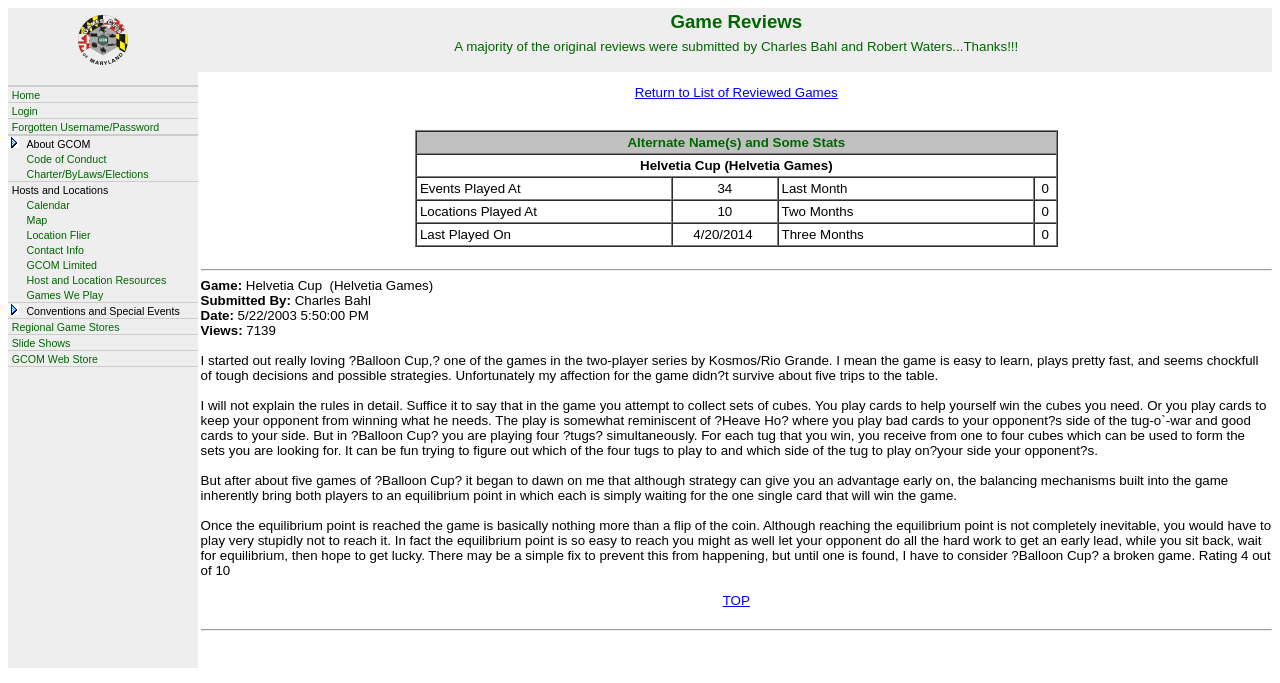Create a detailed summary of all the visual and textual information on the webpage.

The webpage is about the Games Club of Maryland, specifically a game review section. At the top, there is a logo of GCOM (Games Club of Maryland) on the left, accompanied by a brief description of the game reviews on the right. Below this, there is a navigation menu with various links to different sections of the website, including Home, Login, About GCOM, and more.

The main content of the page is a game review of "Helvetia Cup" by Charles Bahl. The review is divided into sections, with a table at the top providing information about the game, such as its alternate names, events played at, locations played at, and last played on. Below the table, there is a brief summary of the game, followed by the reviewer's thoughts on the game. The review is a detailed analysis of the game, discussing its mechanics, strategies, and the reviewer's experience playing it.

The review is written in a conversational tone, with the reviewer sharing their initial enthusiasm for the game, followed by their disappointment as they realized the game's limitations. The reviewer provides specific examples and explanations to support their points, making the review informative and engaging.

At the bottom of the page, there is a link to return to the list of reviewed games, as well as a separator line. Overall, the webpage is well-organized, with clear headings and sections, making it easy to navigate and read.